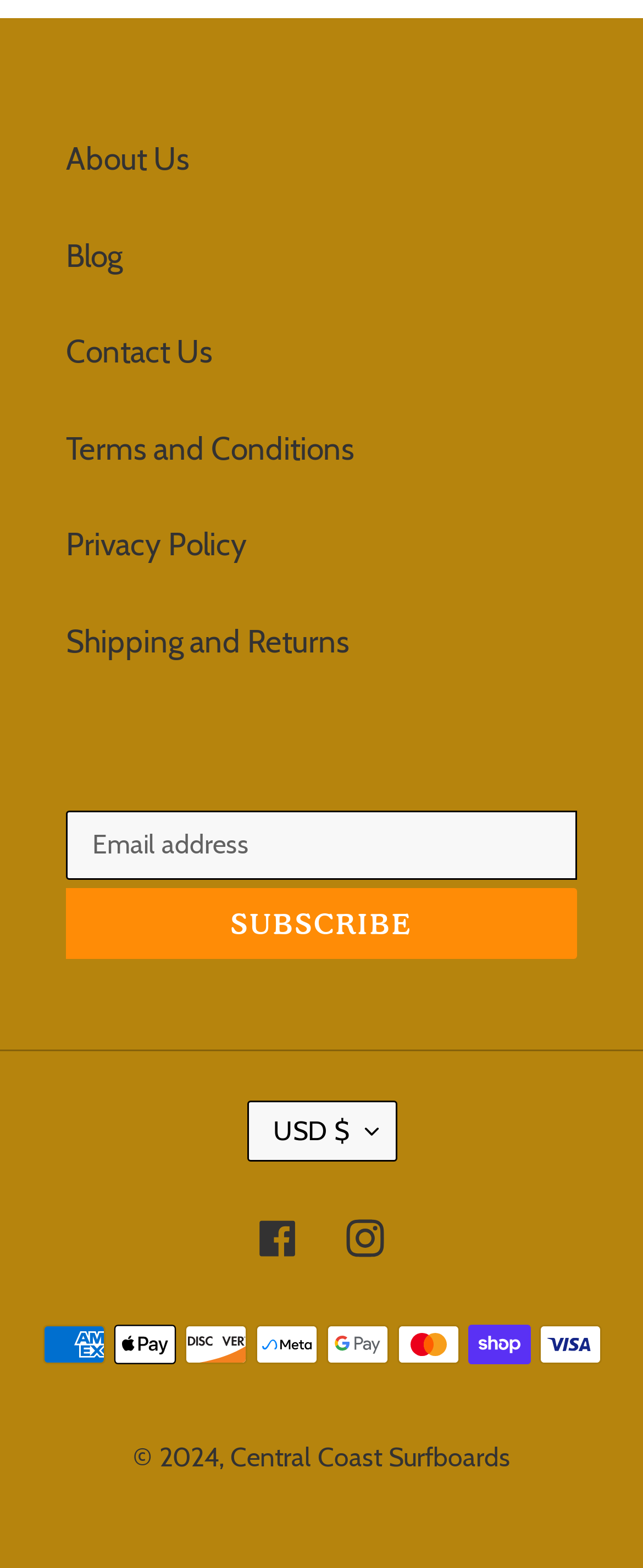Examine the screenshot and answer the question in as much detail as possible: What payment methods are accepted?

The presence of multiple images, including American Express, Apple Pay, Discover, Meta Pay, Google Pay, Mastercard, Shop Pay, and Visa, indicates that the website accepts multiple payment methods.